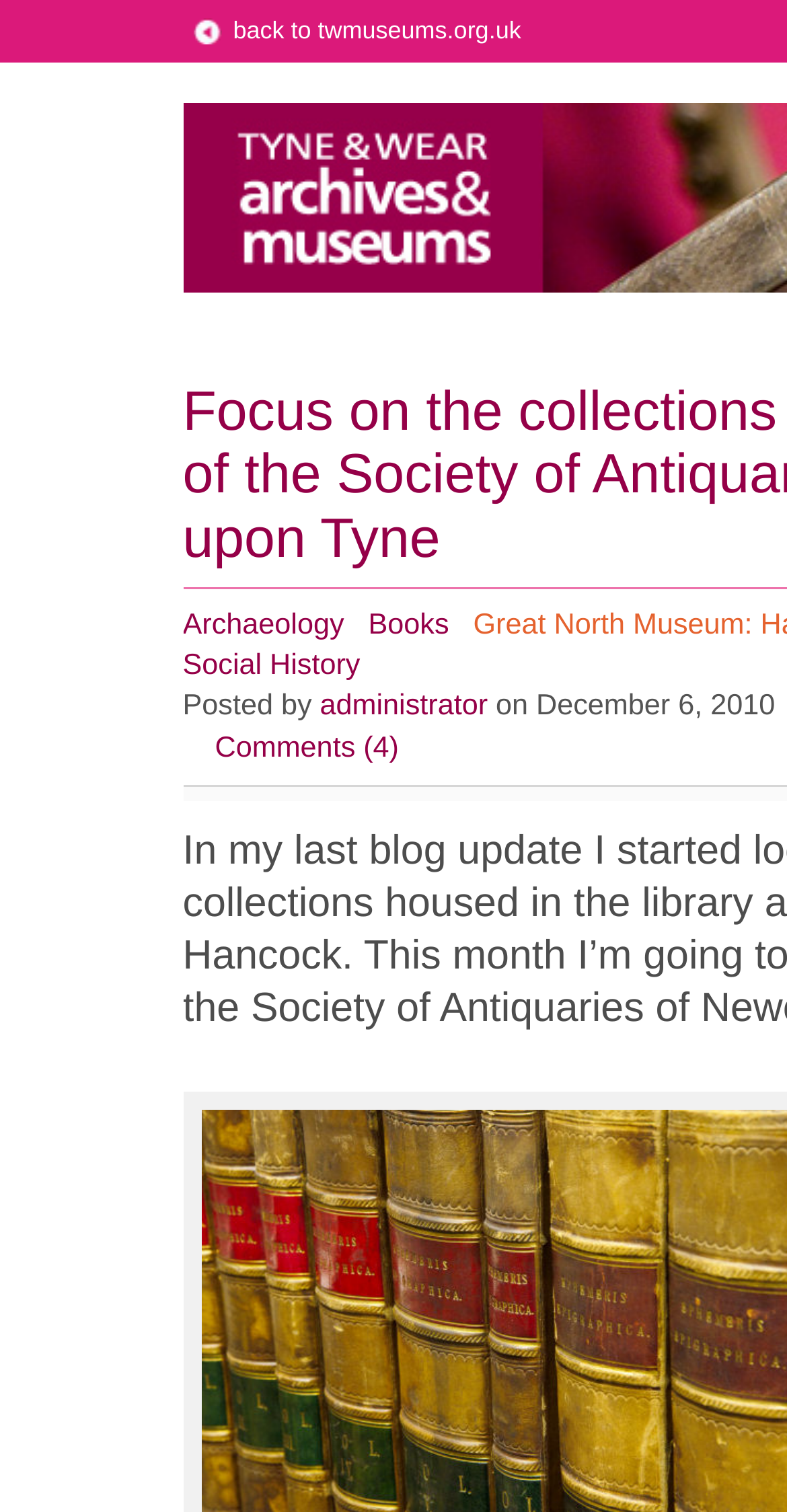Please answer the following question using a single word or phrase: 
How many comments does the article have?

4